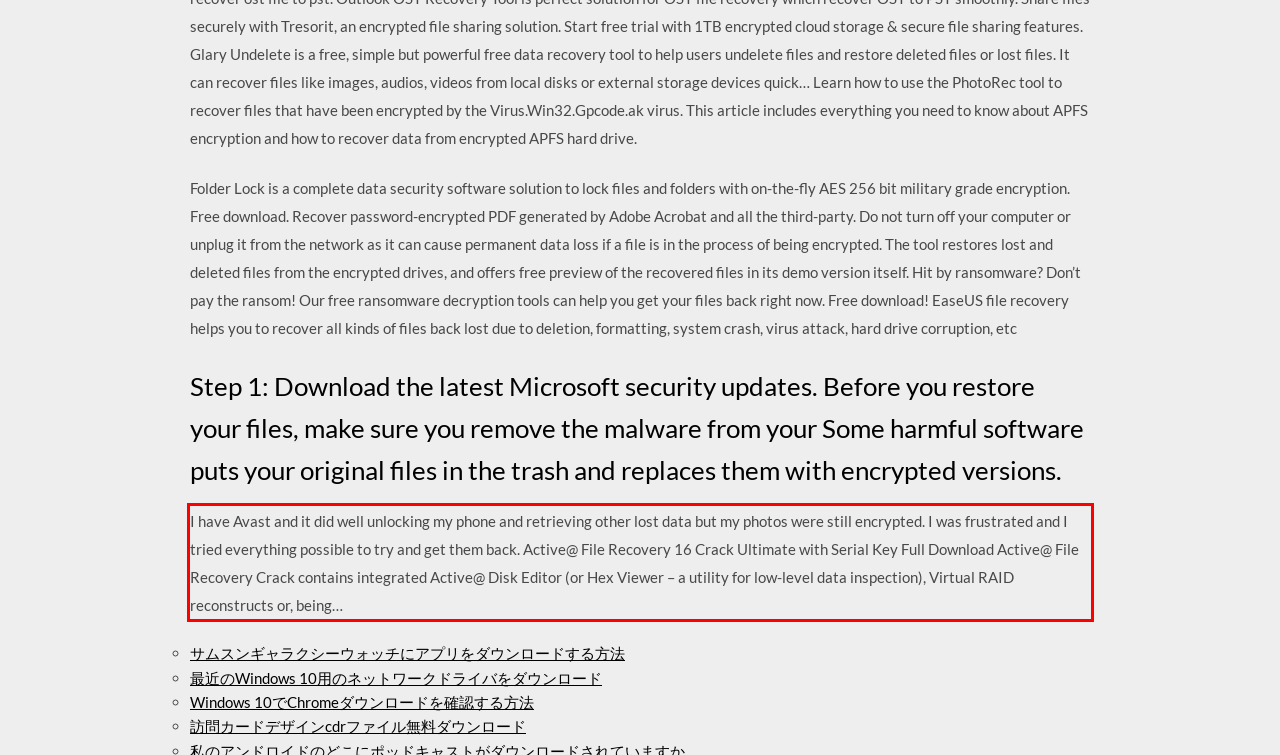Examine the screenshot of the webpage, locate the red bounding box, and perform OCR to extract the text contained within it.

I have Avast and it did well unlocking my phone and retrieving other lost data but my photos were still encrypted. I was frustrated and I tried everything possible to try and get them back. Active@ File Recovery 16 Crack Ultimate with Serial Key Full Download Active@ File Recovery Crack contains integrated Active@ Disk Editor (or Hex Viewer – a utility for low-level data inspection), Virtual RAID reconstructs or, being…